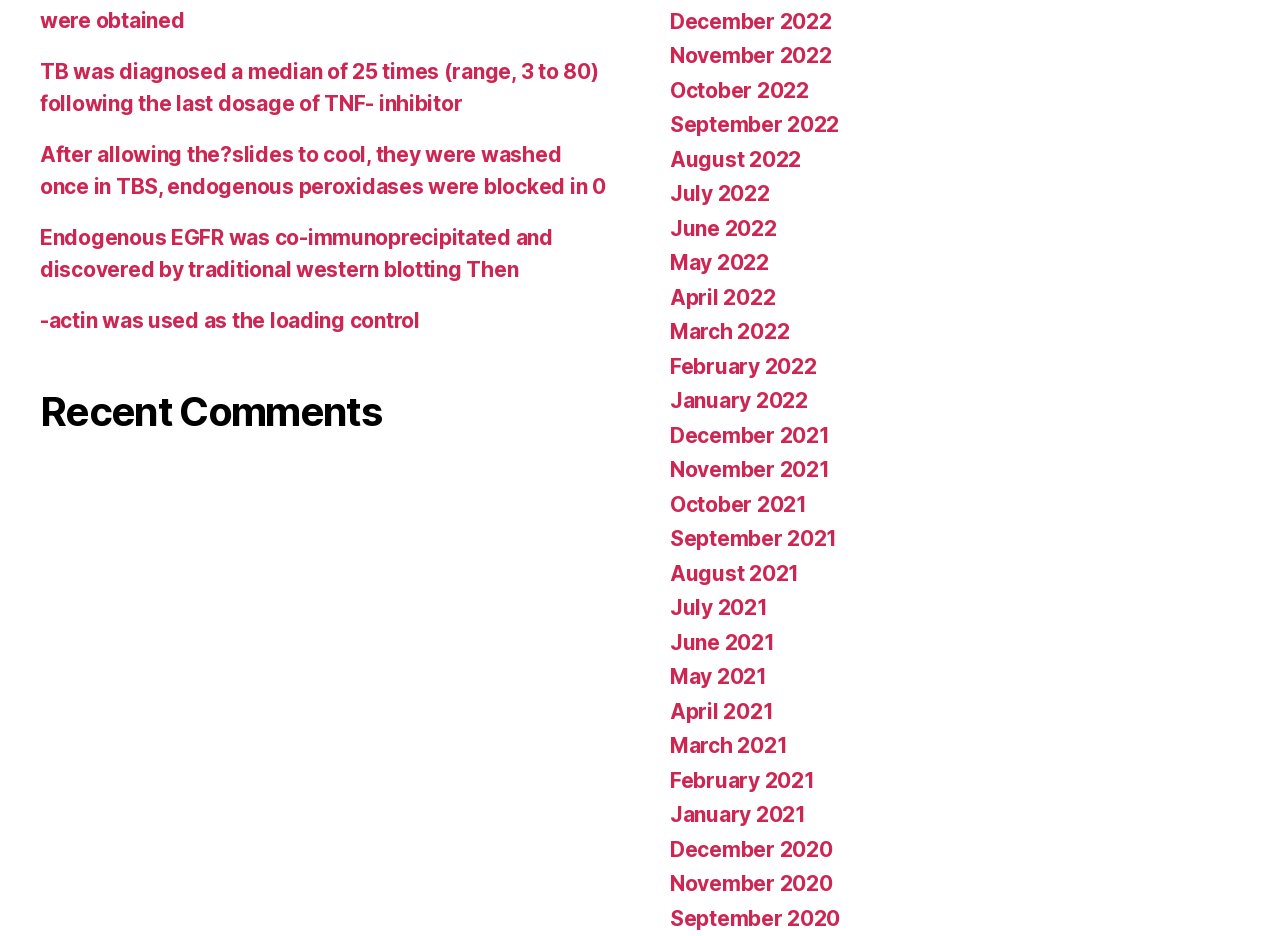What is the purpose of the 'Recent Comments' section?
Please provide a single word or phrase answer based on the image.

Displaying recent comments